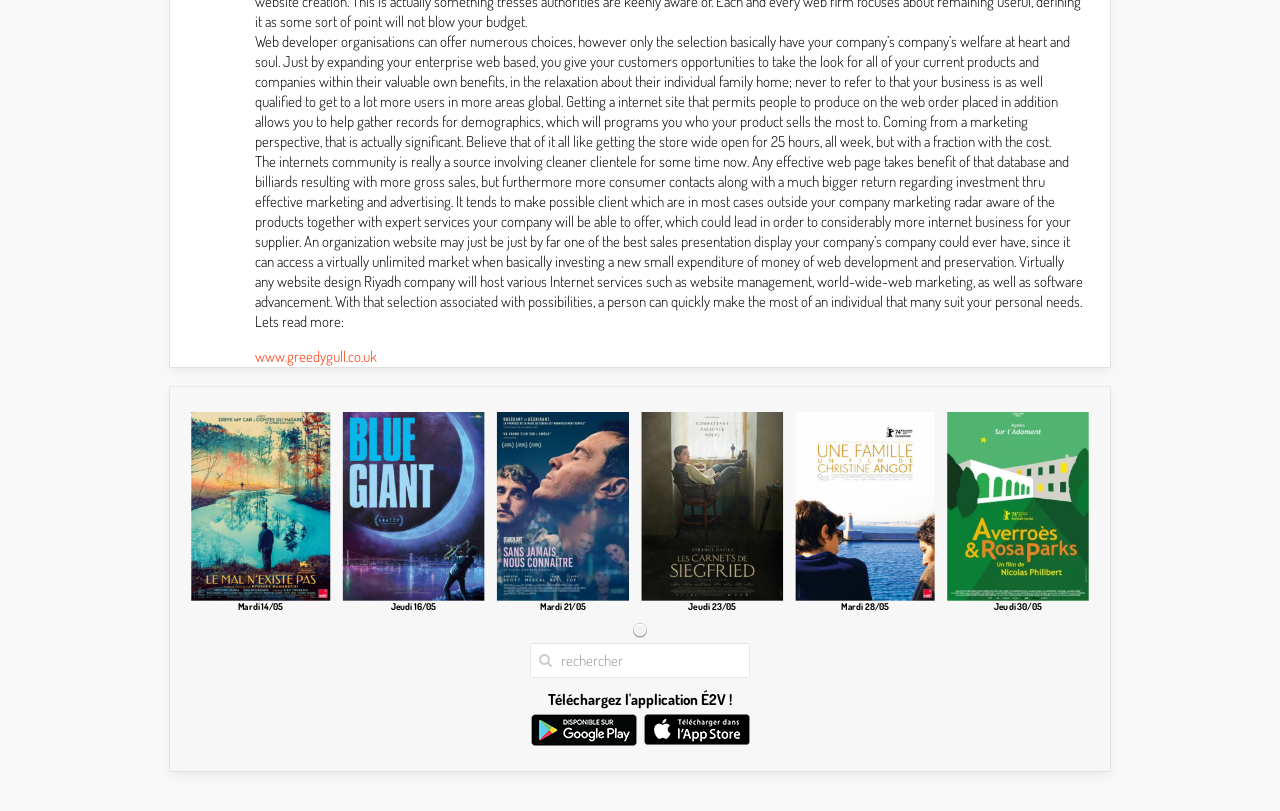Identify the bounding box of the UI element described as follows: "parent_node: Jeudi 23/05". Provide the coordinates as four float numbers in the range of 0 to 1 [left, top, right, bottom].

[0.501, 0.508, 0.612, 0.74]